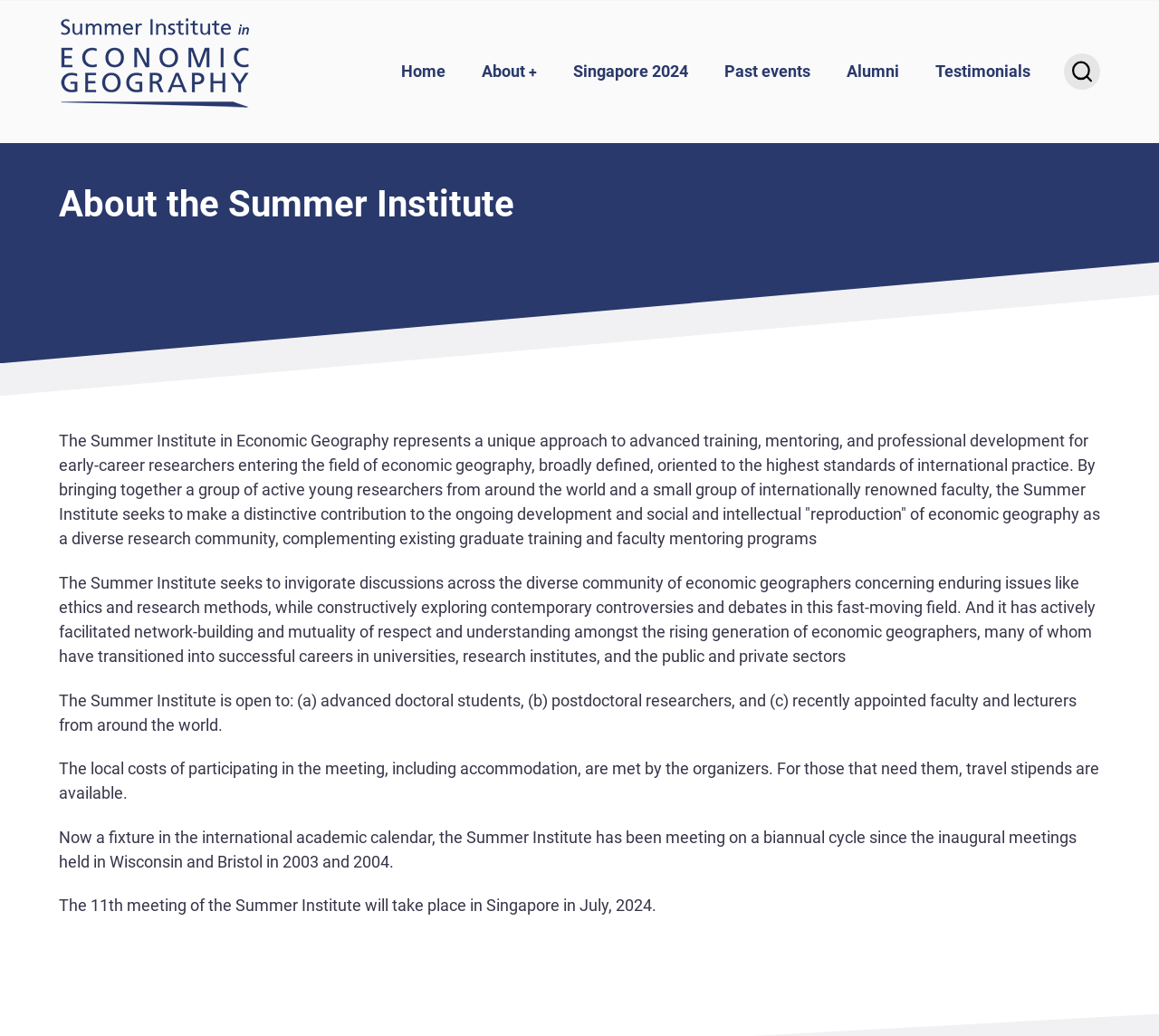Generate a thorough description of the webpage.

The webpage is about the Summer Institute in Economic Geography. At the top left, there is a "Skip to main content" link, followed by a "Home" link with an accompanying image. A navigation menu is located at the top center, containing links to "Home", "About +", "Singapore 2024", "Past events", "Alumni", and "Testimonials". 

To the right of the navigation menu, there is a small image. Below the navigation menu, a heading "About the Summer Institute" is displayed. The main content of the page is an article that provides detailed information about the Summer Institute. The article is divided into five paragraphs, which describe the institute's approach to advanced training, its goals, eligibility criteria, and benefits. The paragraphs also mention the institute's history, including its biannual meetings since 2003, and announce the upcoming 11th meeting in Singapore in July 2024.